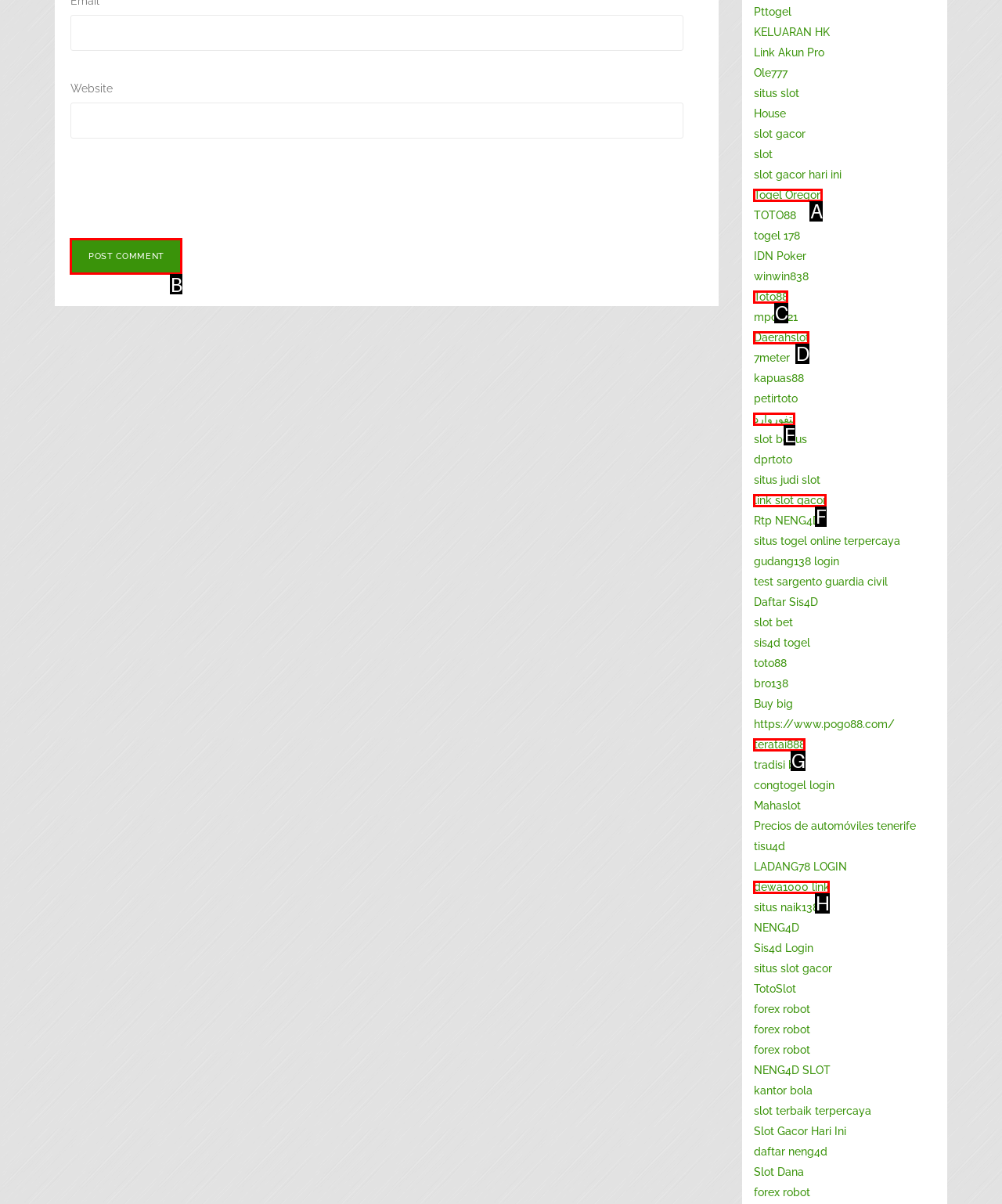Indicate which UI element needs to be clicked to fulfill the task: Click Post Comment
Answer with the letter of the chosen option from the available choices directly.

B